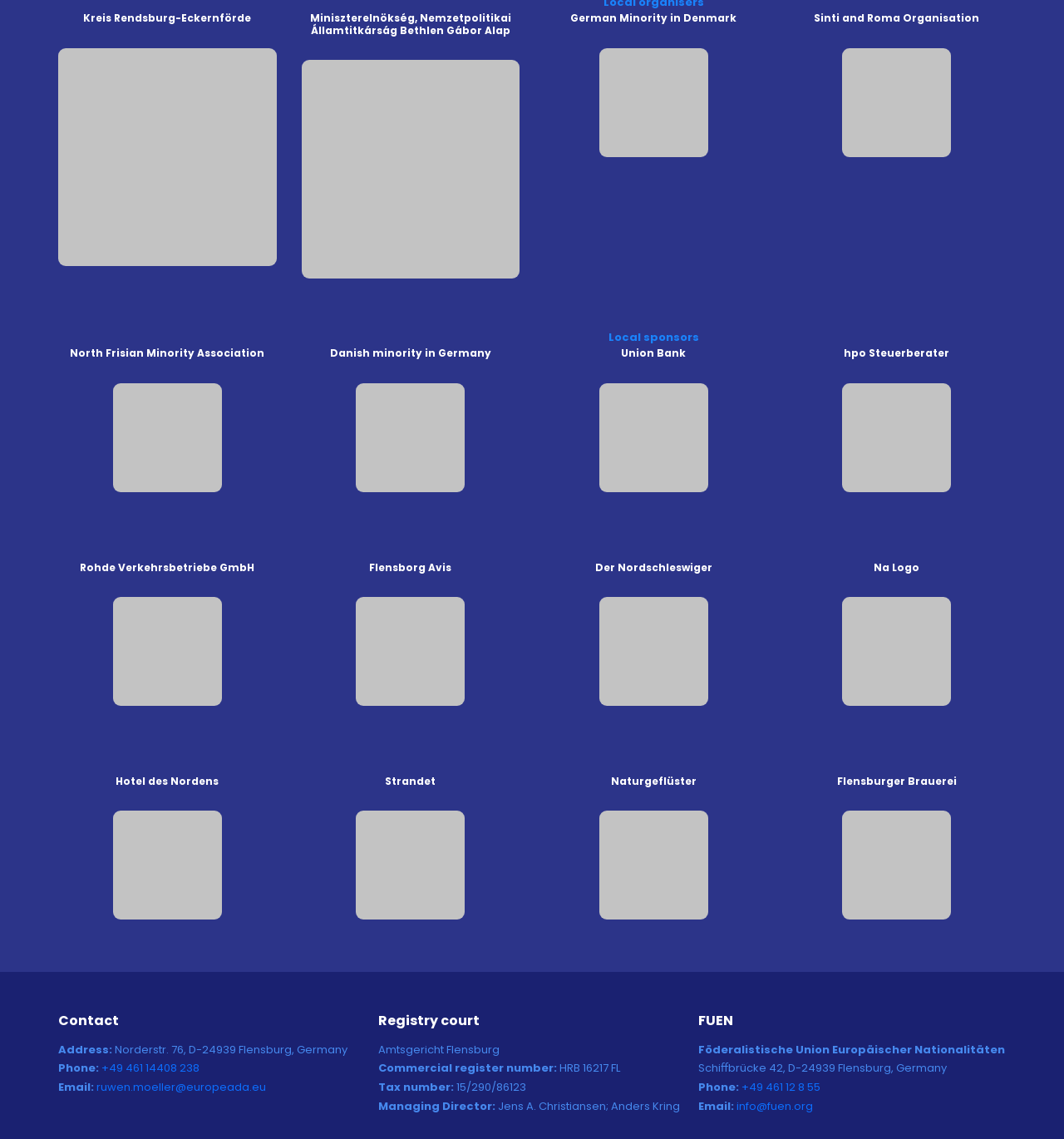Determine the bounding box coordinates for the area you should click to complete the following instruction: "Contact via phone number +49 461 14408 238".

[0.095, 0.931, 0.188, 0.945]